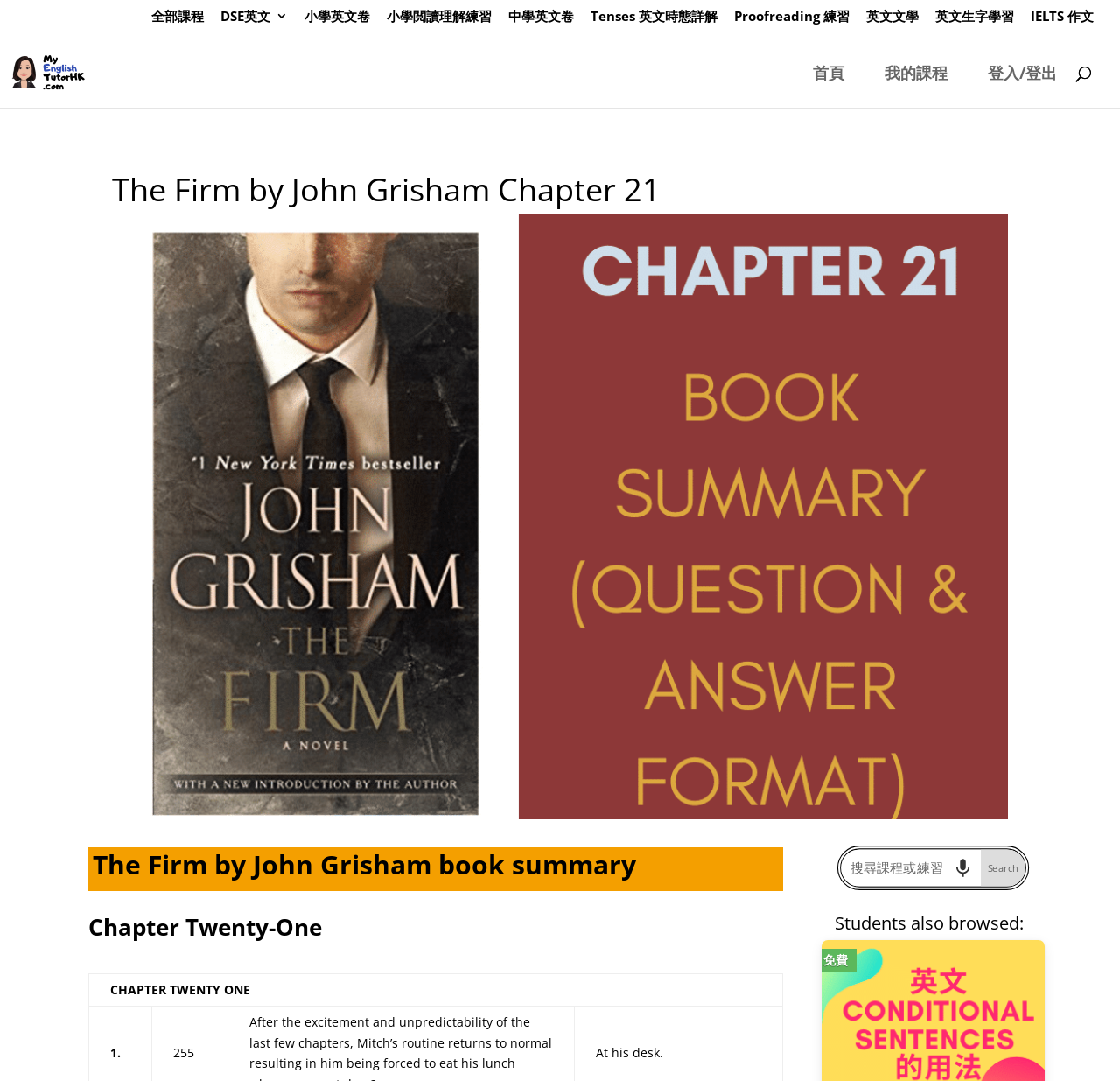What is the purpose of the button with the image of a microphone?
Please provide a single word or phrase in response based on the screenshot.

Search by speech